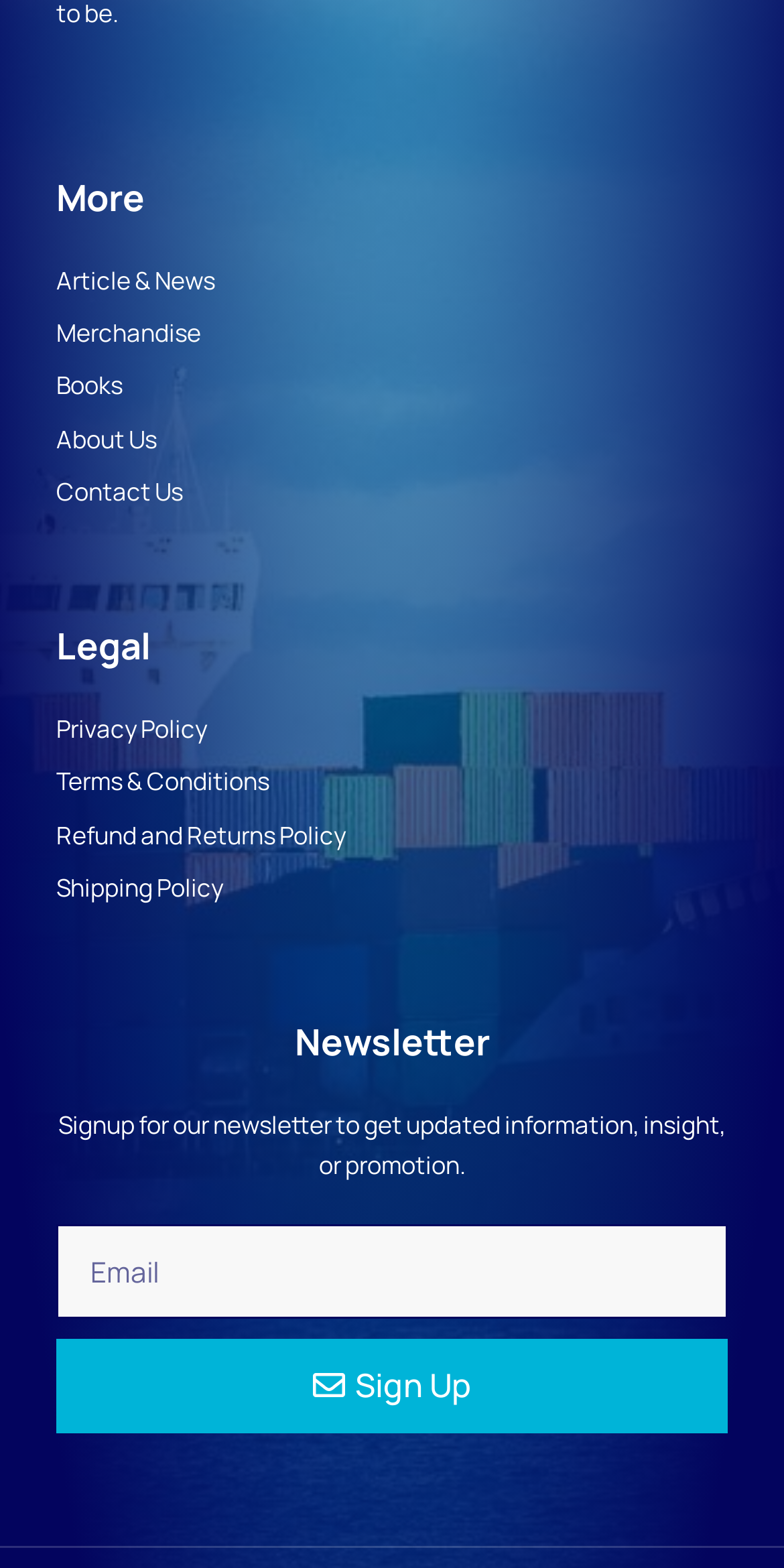Please determine the bounding box coordinates for the element that should be clicked to follow these instructions: "Enter email address".

[0.072, 0.781, 0.928, 0.841]